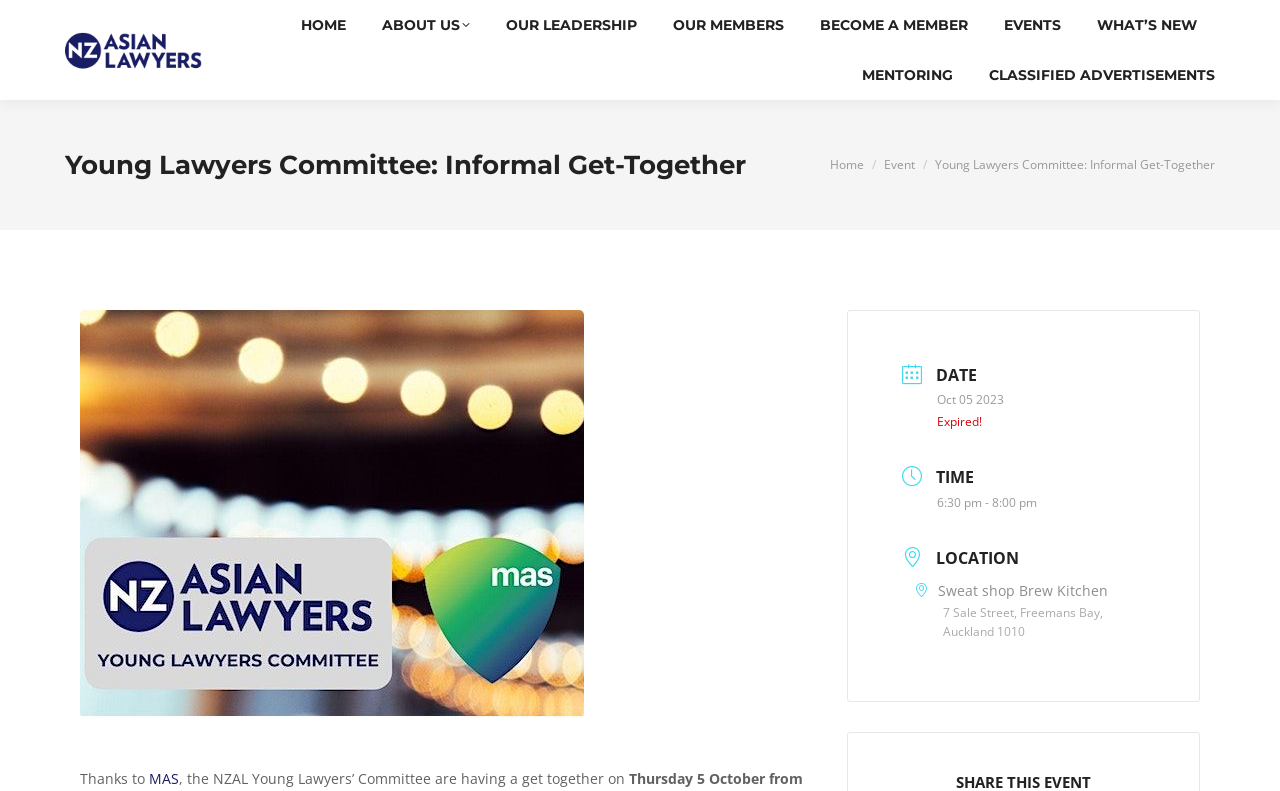Locate the bounding box coordinates of the UI element described by: "MAS". The bounding box coordinates should consist of four float numbers between 0 and 1, i.e., [left, top, right, bottom].

[0.116, 0.972, 0.14, 0.996]